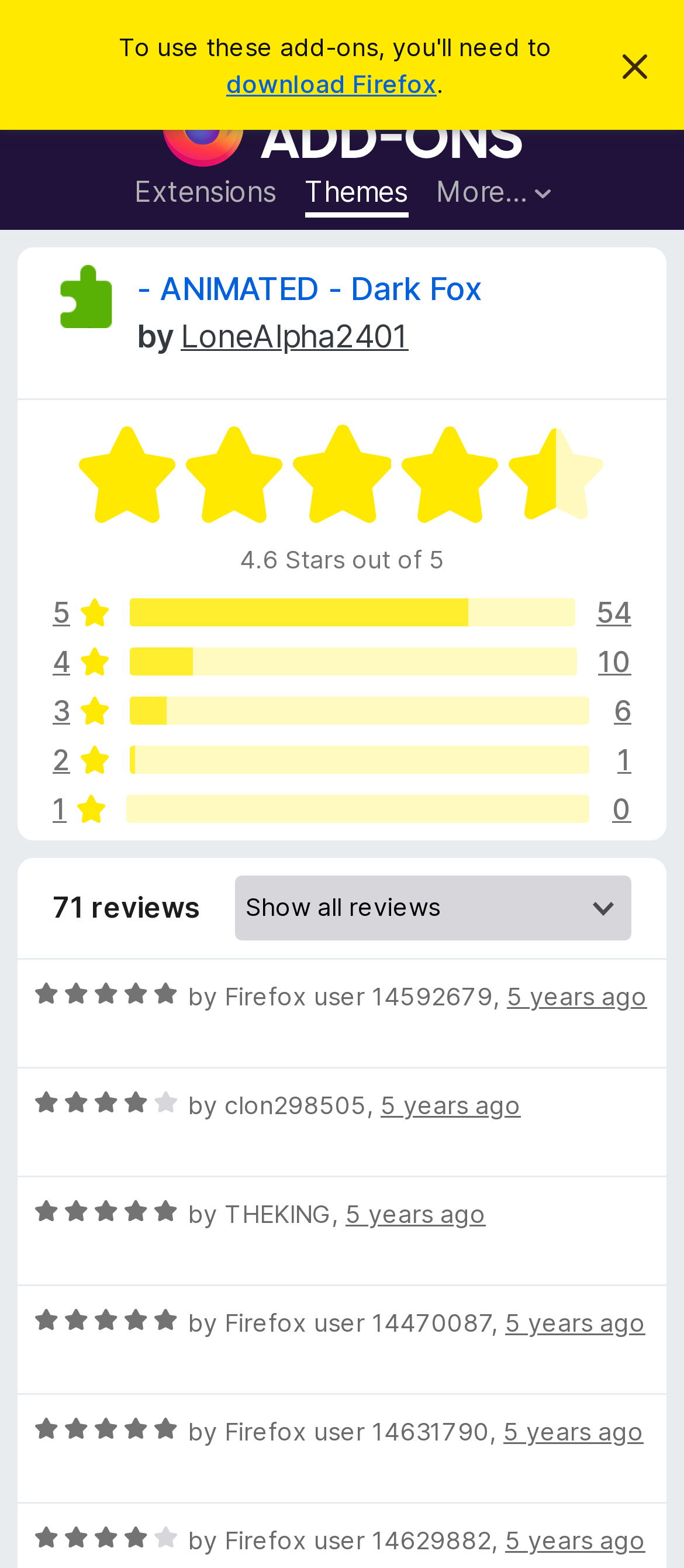What is the average rating given by users who reviewed - ANIMATED - Dark Fox?
Provide a detailed and extensive answer to the question.

The average rating is calculated based on the ratings given by users, and it is mentioned in the webpage as 'Rated 4.6 out of 5' which is a summary of the reviews given by users.